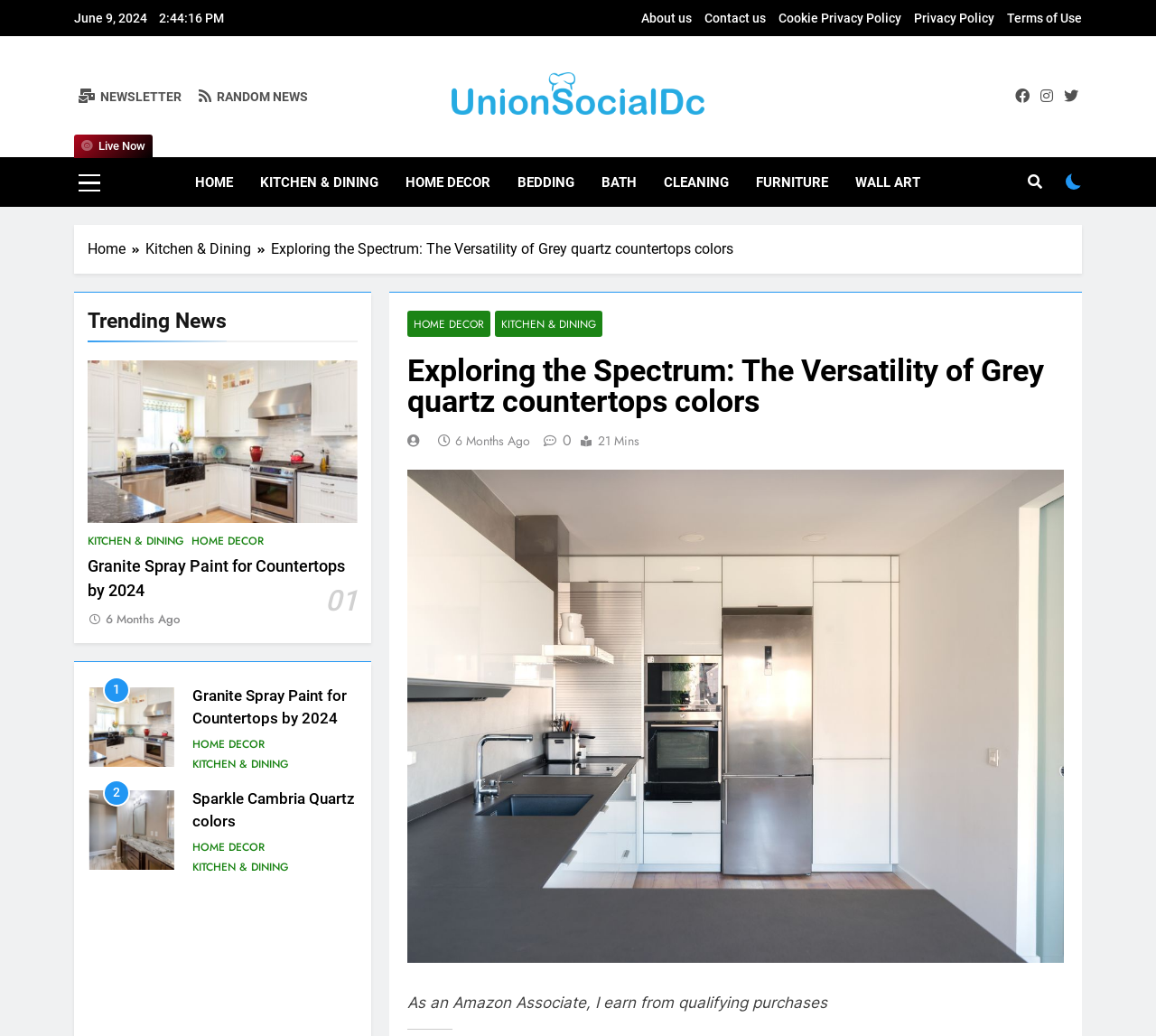Given the element description "Kitchen & Dining", identify the bounding box of the corresponding UI element.

[0.213, 0.153, 0.339, 0.2]